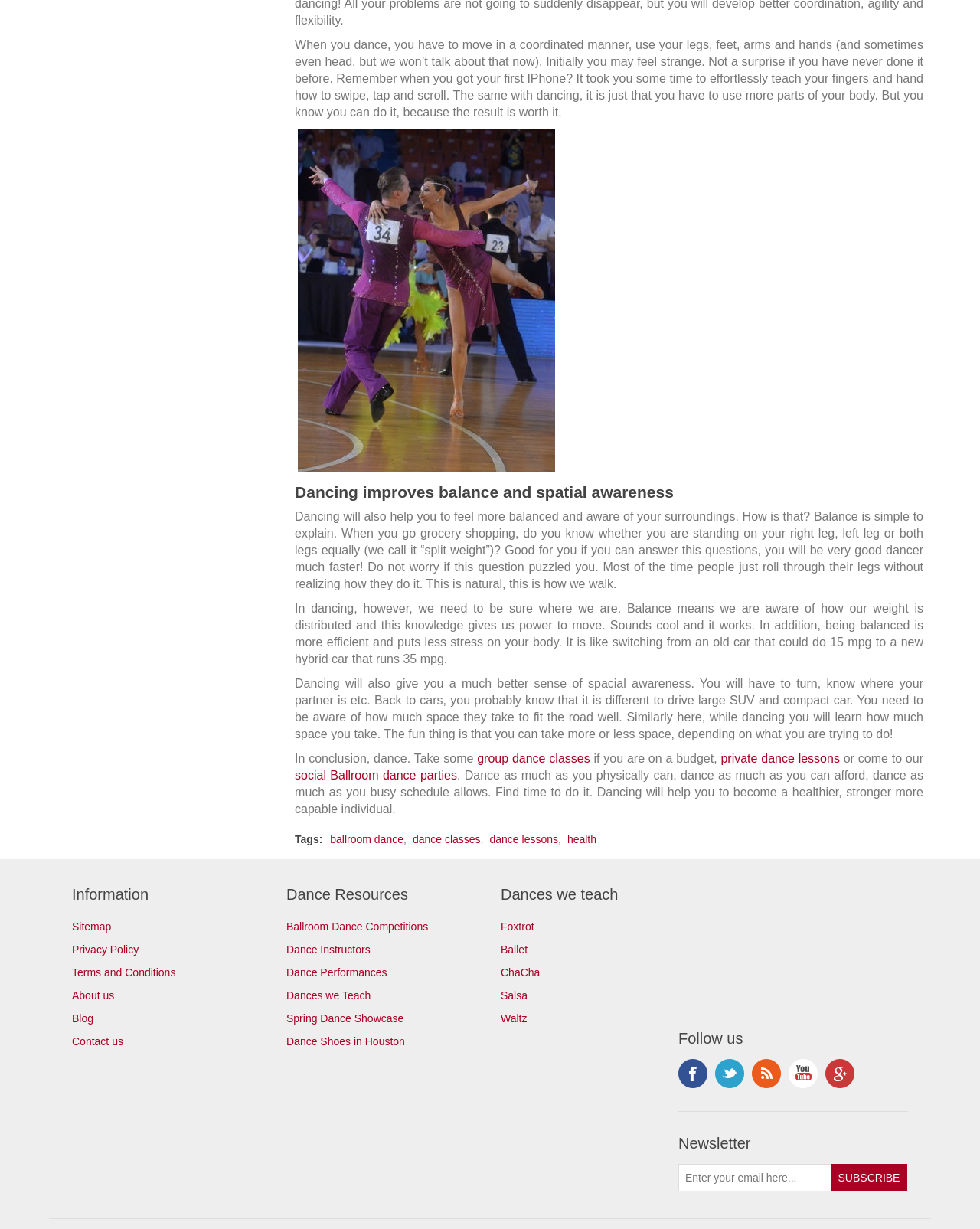Please give a short response to the question using one word or a phrase:
What is the purpose of the newsletter?

to subscribe